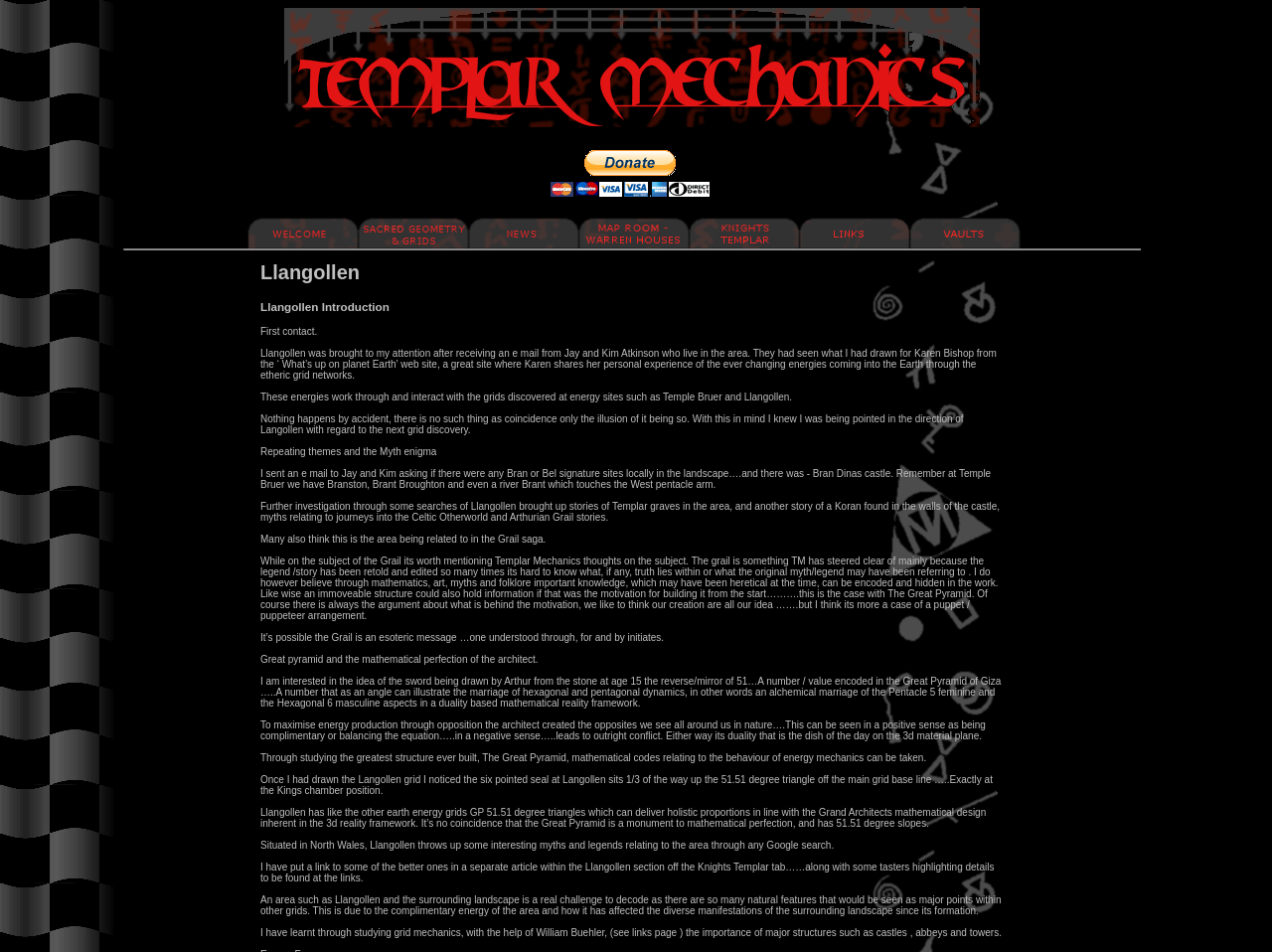Generate a thorough description of the webpage.

The webpage is about TM Sacred Geometry and Knights Templar, with a focus on Llangollen, a location in North Wales. At the top, there is a heading with an image, followed by a submit button on the right side. Below this, there is a large image that spans almost the entire width of the page.

The main content of the page is divided into sections, each with its own heading. The first section is about Llangollen, with a heading that reads "Llangollen" and a brief introduction to the area. The second section is about Llangollen Introduction, which provides more information about the location and its significance.

The majority of the page is dedicated to a series of paragraphs that discuss various topics related to Llangollen, including its energy grids, Templar graves, and connections to the Grail saga. The text is dense and informative, with many references to mathematical concepts, mythology, and folklore.

Throughout the page, there are no clear headings or subheadings, but the text is organized into distinct sections based on the topic being discussed. The language is formal and academic, suggesting that the page is intended for an audience with a background in sacred geometry and esoteric knowledge.